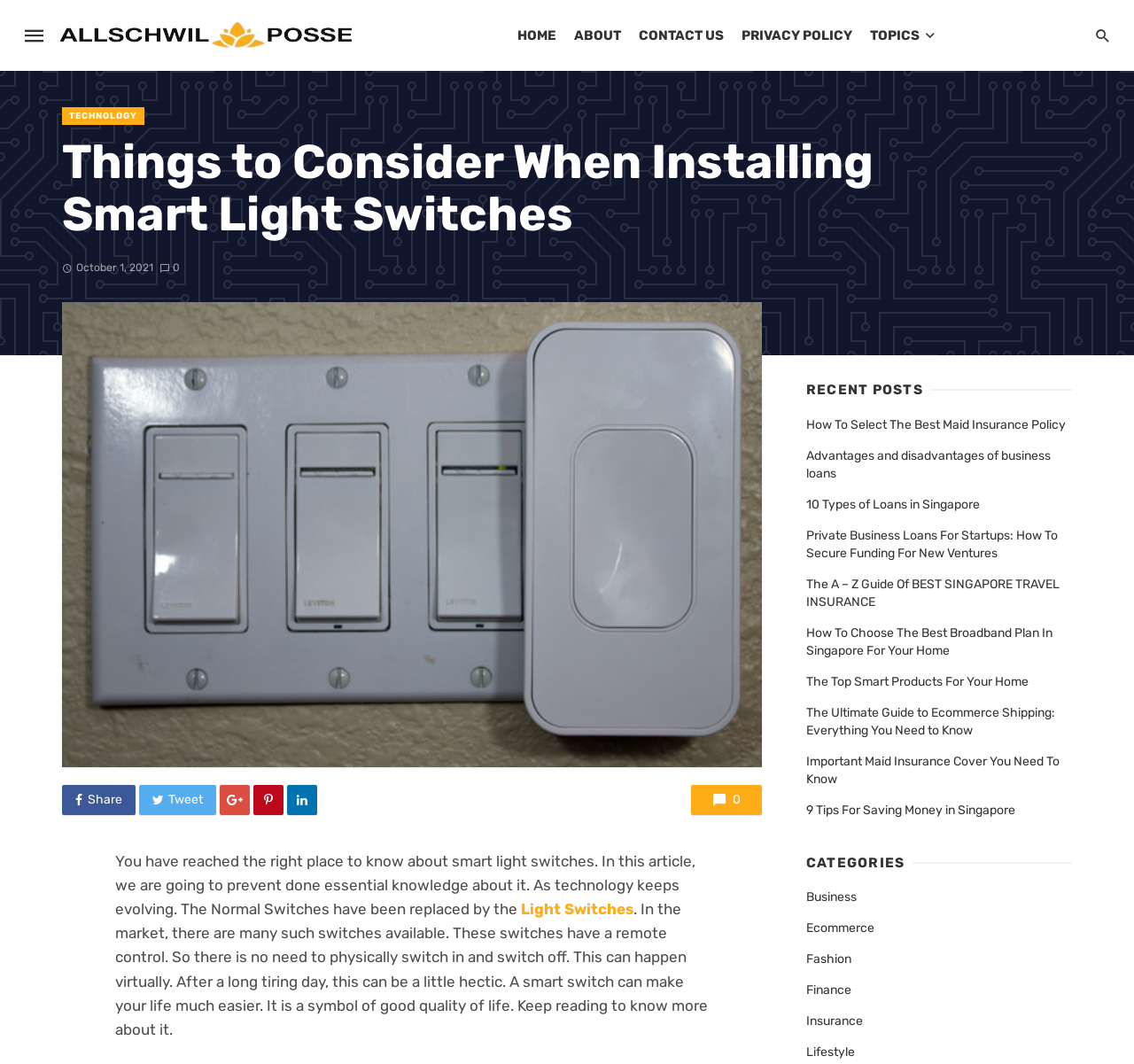How many recent posts are listed?
Provide a detailed and extensive answer to the question.

I counted the number of recent posts by looking at the section with the heading 'RECENT POSTS', which lists 9 article links.